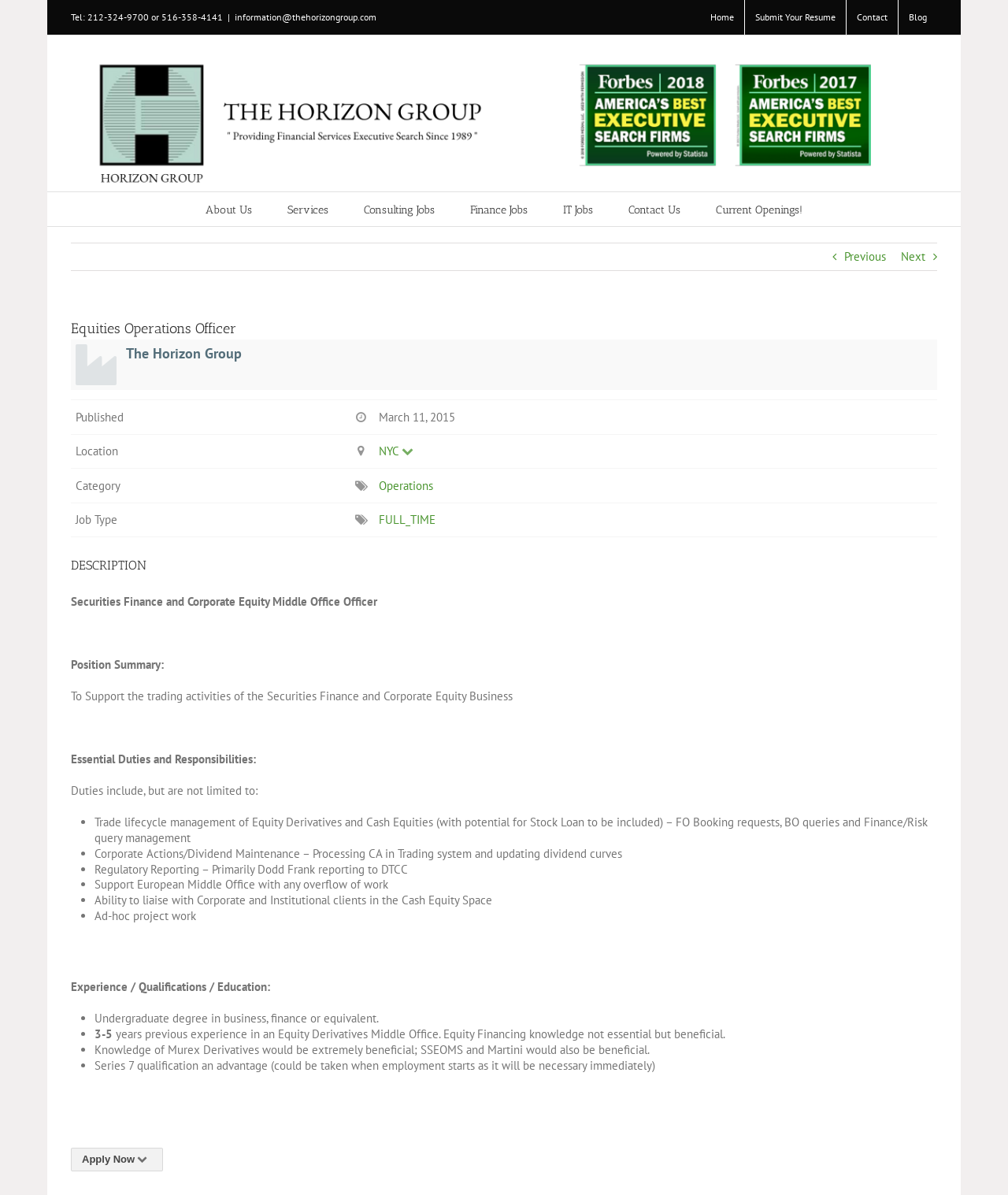Provide the bounding box coordinates for the UI element described in this sentence: "alt="The Horizon Group Logo"". The coordinates should be four float values between 0 and 1, i.e., [left, top, right, bottom].

[0.07, 0.05, 0.93, 0.16]